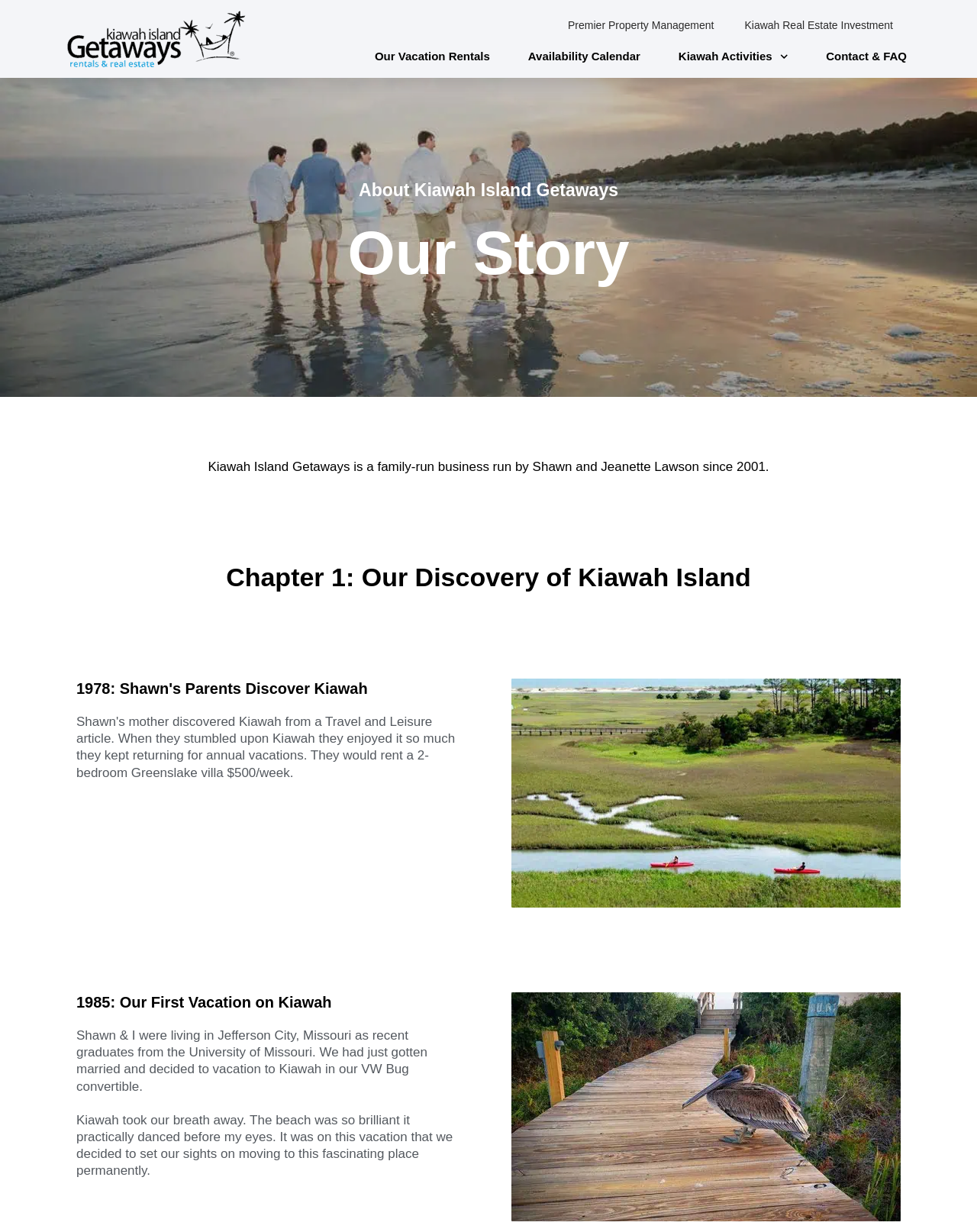Produce a meticulous description of the webpage.

The webpage is about the story of Kiawah Island Getaways, a family-run business. At the top, there are several links, including "Premier Property Management", "Kiawah Real Estate Investment", "Our Vacation Rentals", "Availability Calendar", "Kiawah Activities", and "Contact & FAQ". 

Below the links, there is a heading "About Kiawah Island Getaways" followed by a subheading "Our Story". The story begins with a paragraph of text describing how Kiawah Island Getaways is a family-run business run by Shawn and Jeanette Lawson since 2001.

The next section is titled "Chapter 1: Our Discovery of Kiawah Island", which includes a heading "1978: Shawn's Parents Discover Kiawah". Below this heading, there is an image of kayakers gliding through the tranquil marshes of Kiawah Island.

The story continues with another heading "1985: Our First Vacation on Kiawah", accompanied by a paragraph of text describing how Shawn and Jeanette decided to vacation to Kiawah after getting married. Below this text, there is another image, this time of a brown pelican perched on a wooden railing at Kiawah Island.

Throughout the webpage, there are a total of 7 links, 3 headings, 3 images, and 3 paragraphs of text. The images are positioned to the right of the corresponding text, and the links are aligned horizontally at the top of the page.